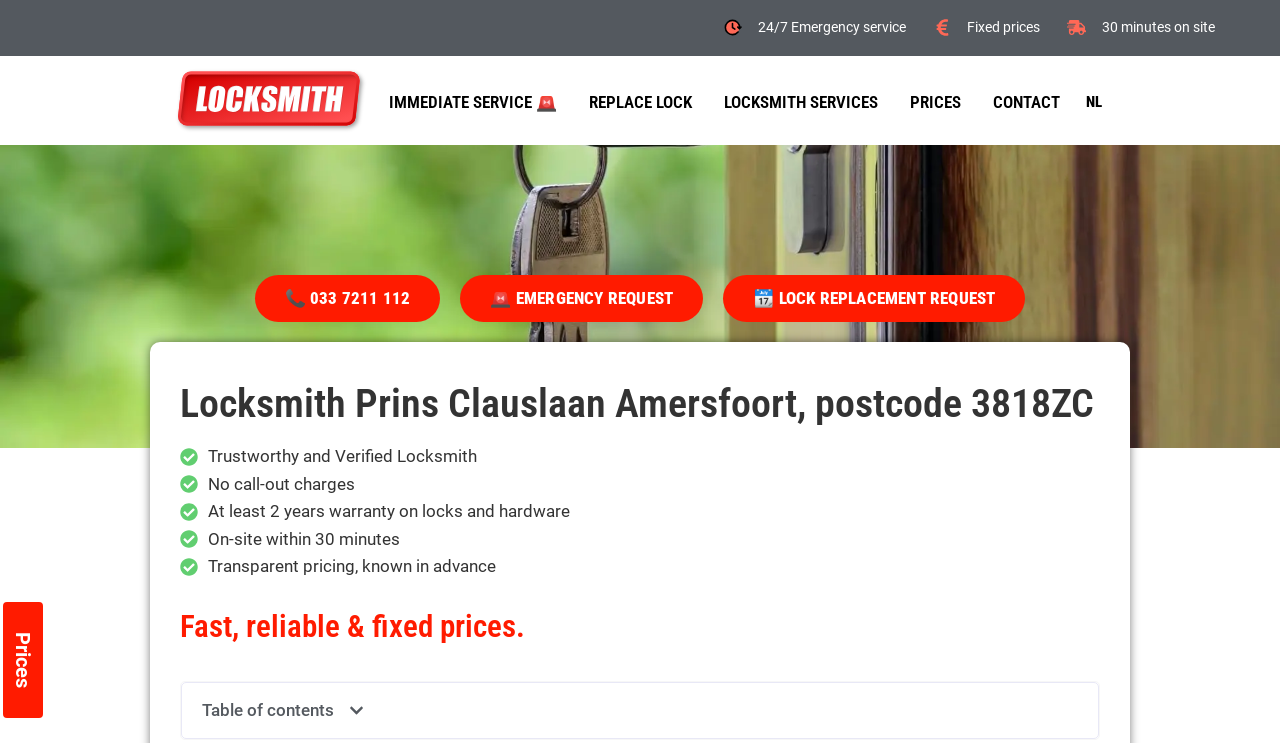Locate the headline of the webpage and generate its content.

Locksmith Prins Clauslaan Amersfoort, postcode 3818ZC